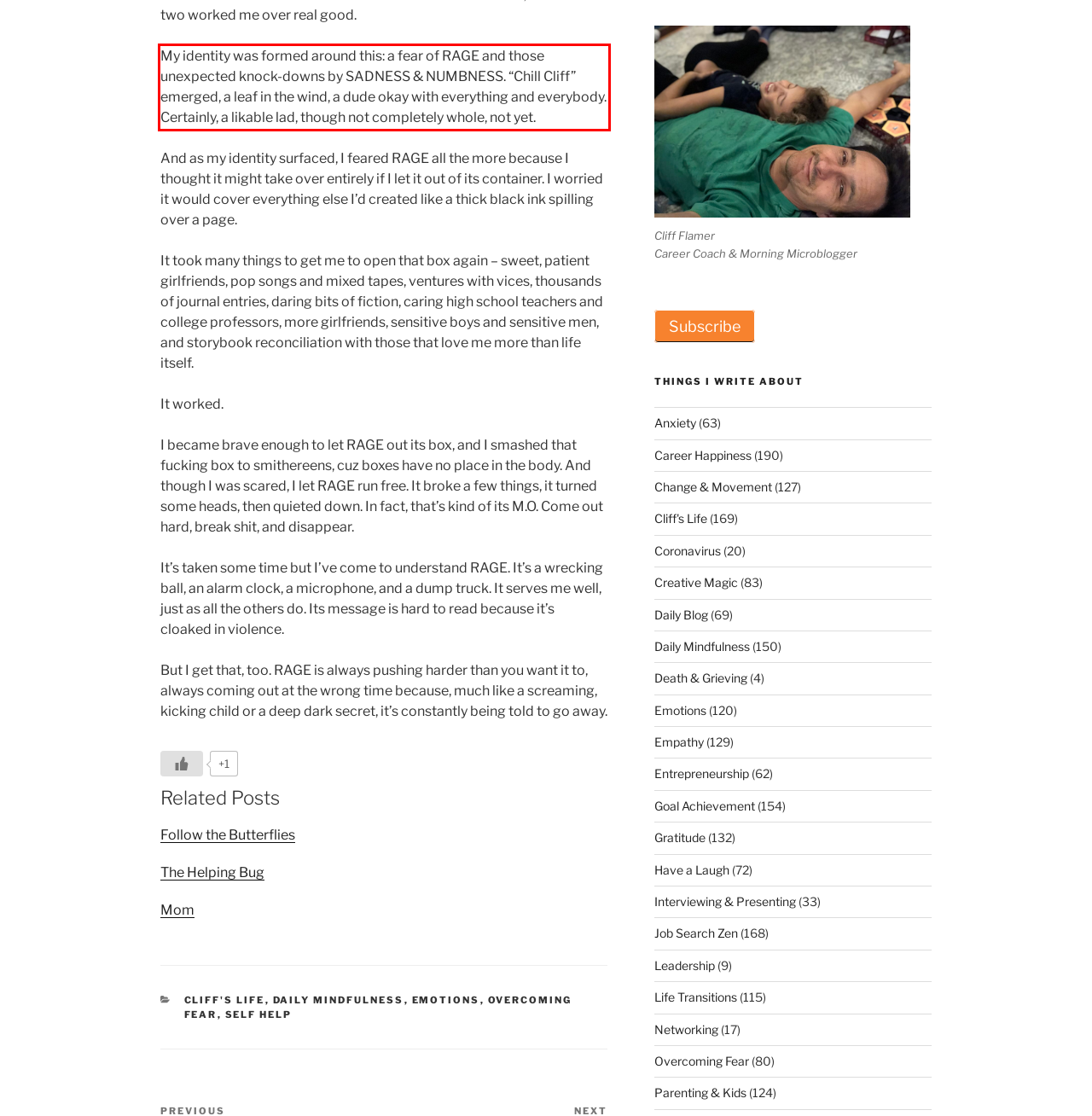Please identify and extract the text from the UI element that is surrounded by a red bounding box in the provided webpage screenshot.

My identity was formed around this: a fear of RAGE and those unexpected knock-downs by SADNESS & NUMBNESS. “Chill Cliff” emerged, a leaf in the wind, a dude okay with everything and everybody. Certainly, a likable lad, though not completely whole, not yet.